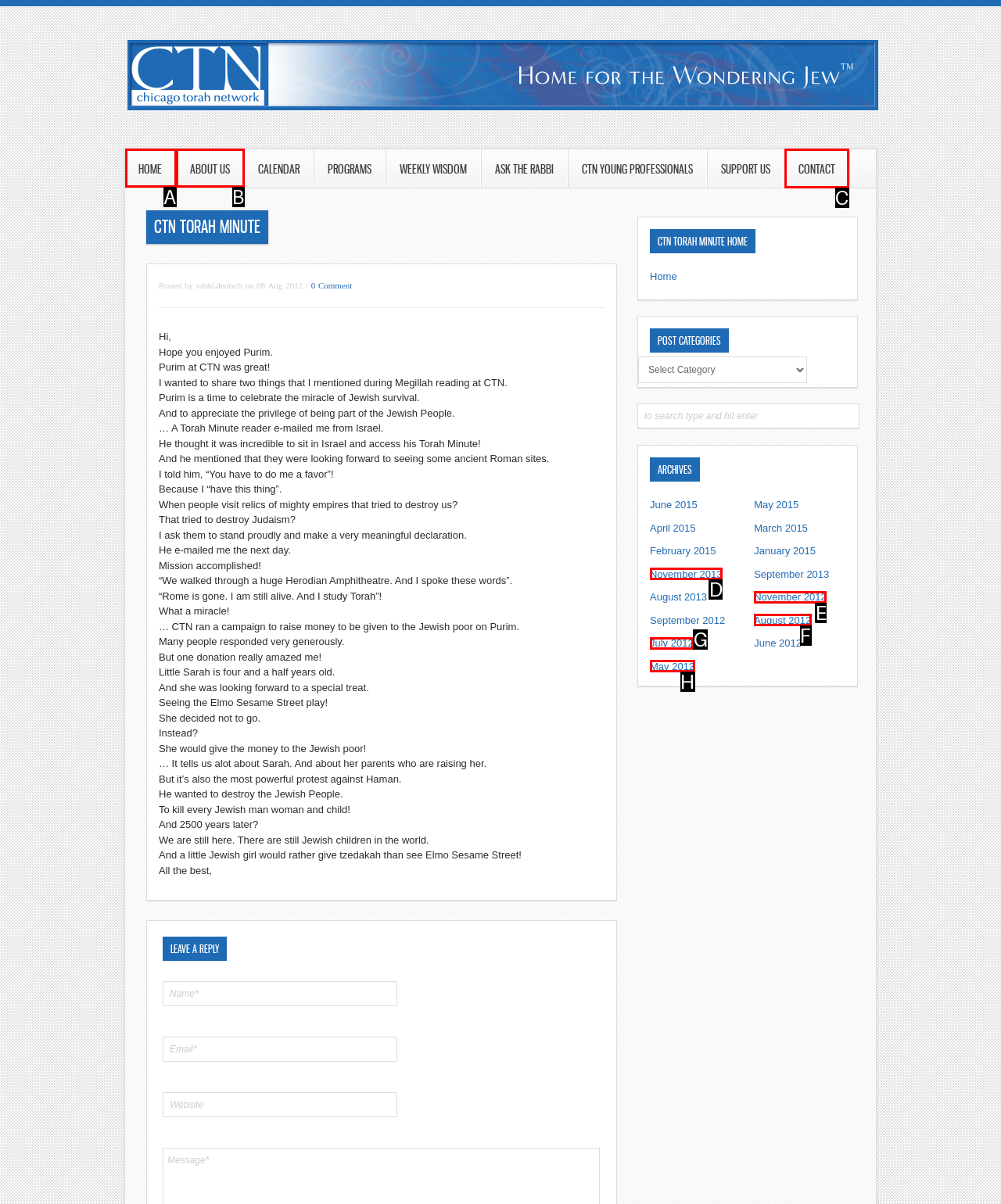Which option should be clicked to execute the following task: Click CONTACT? Respond with the letter of the selected option.

C